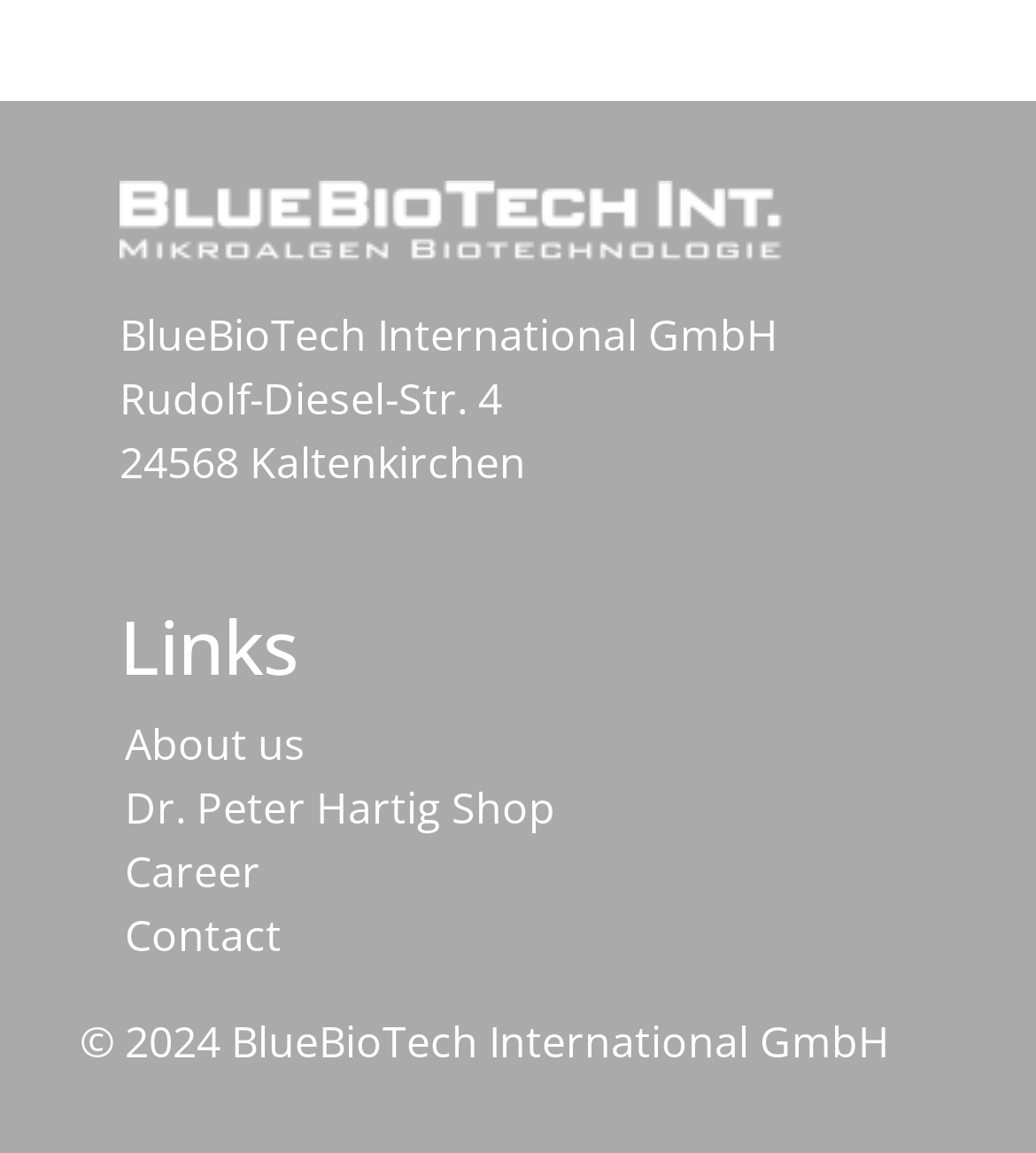What is the address of the company?
Deliver a detailed and extensive answer to the question.

The address of the company can be found at the top of the webpage, below the company name. The address is divided into two static text elements: 'Rudolf-Diesel-Str. 4' with a bounding box coordinate of [0.115, 0.32, 0.485, 0.37], and '24568 Kaltenkirchen' with a bounding box coordinate of [0.115, 0.375, 0.508, 0.426].